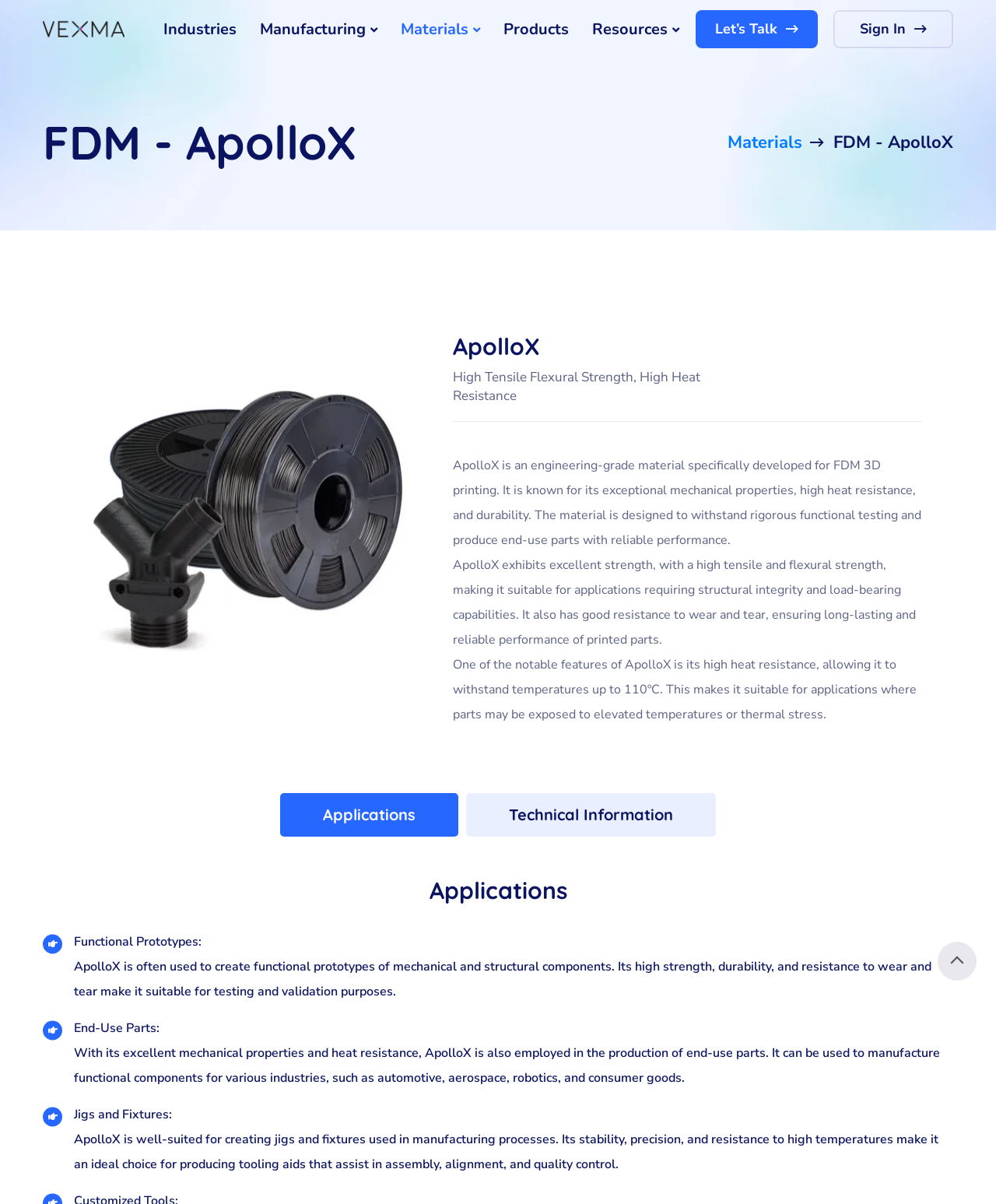Identify the bounding box for the described UI element. Provide the coordinates in (top-left x, top-left y, bottom-right x, bottom-right y) format with values ranging from 0 to 1: 610

None